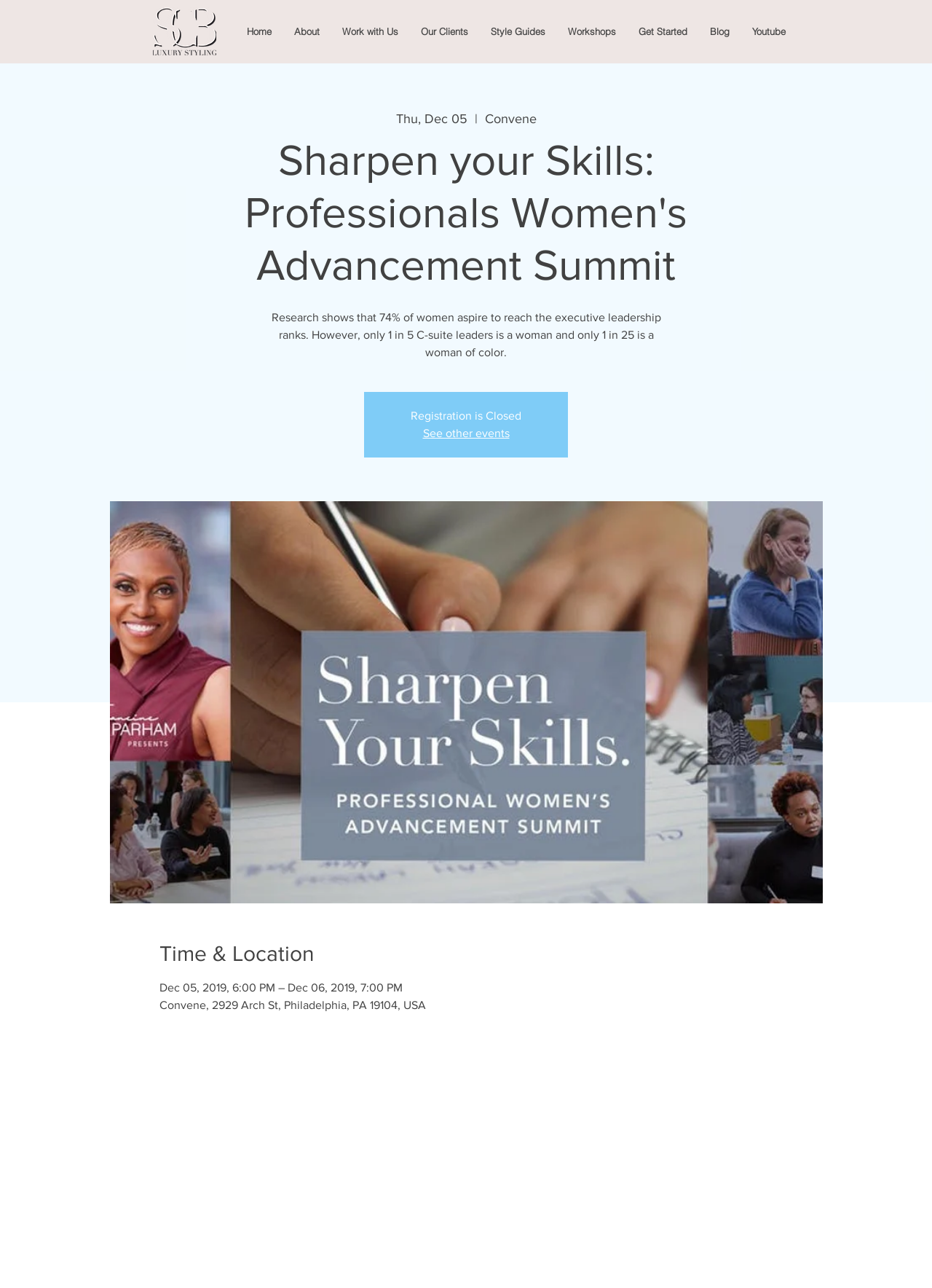Reply to the question with a single word or phrase:
What is the date of the Professionals Women's Advancement Summit?

Dec 05, 2019